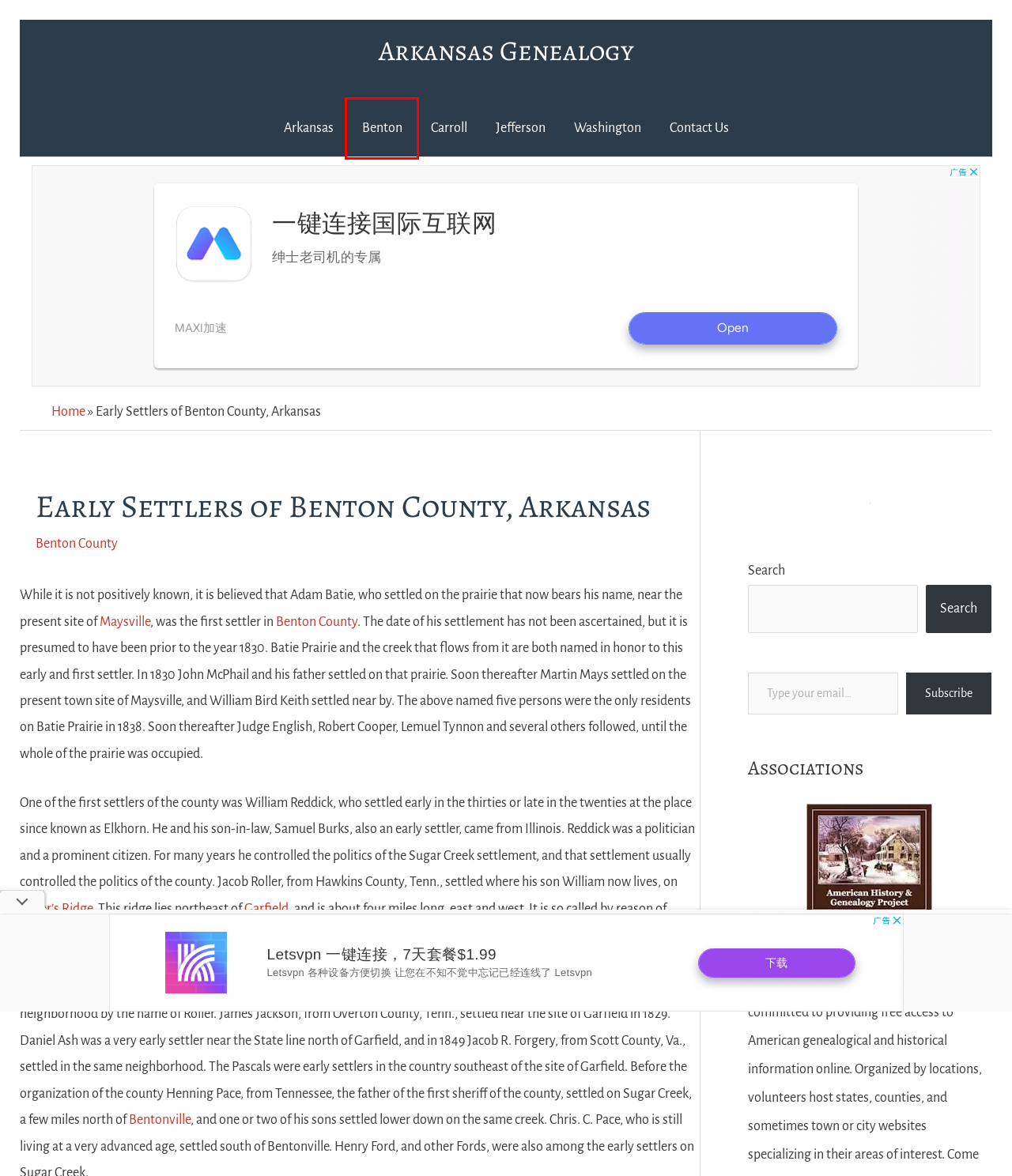You are provided with a screenshot of a webpage where a red rectangle bounding box surrounds an element. Choose the description that best matches the new webpage after clicking the element in the red bounding box. Here are the choices:
A. American History & Genealogy Project
B. Maysville Township – Arkansas Genealogy
C. Contact Us – Arkansas Genealogy
D. Benton County, Arkansas Genealogy and History – Arkansas Genealogy
E. Roller Township, Arkansas – Arkansas Genealogy
F. Benton County Archives – Arkansas Genealogy
G. Arkansas Genealogy – Arkansas Genealogy
H. Arkansas County Arkansas Genealogy – Arkansas Genealogy

D